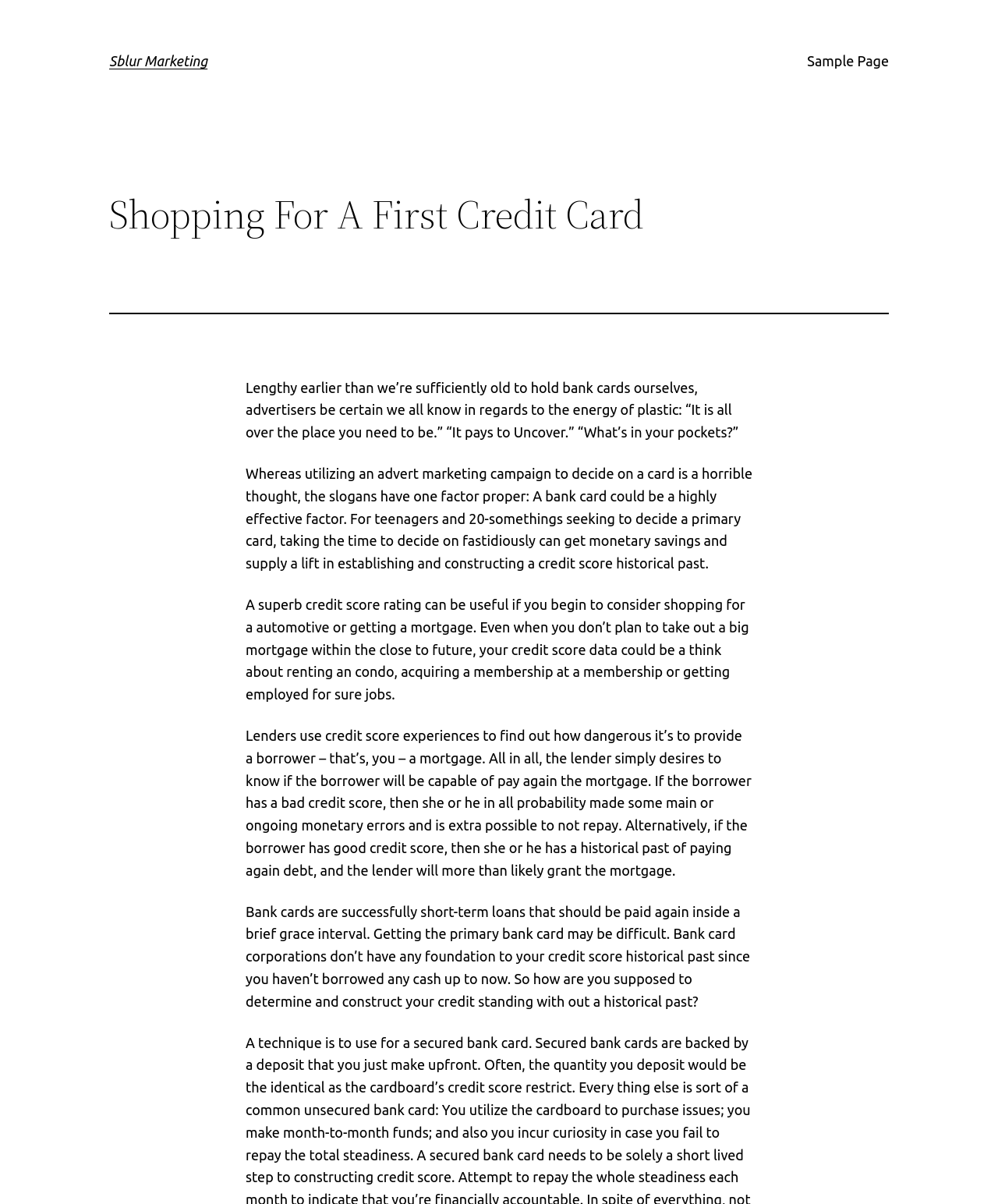What is the main difference between a borrower with good credit and one with bad credit?
Refer to the image and provide a thorough answer to the question.

The webpage explains that a borrower with good credit has a history of paying back debt, while a borrower with bad credit has made major or ongoing financial mistakes and is more likely to not repay the loan. This difference in payment history is what lenders use to determine creditworthiness.